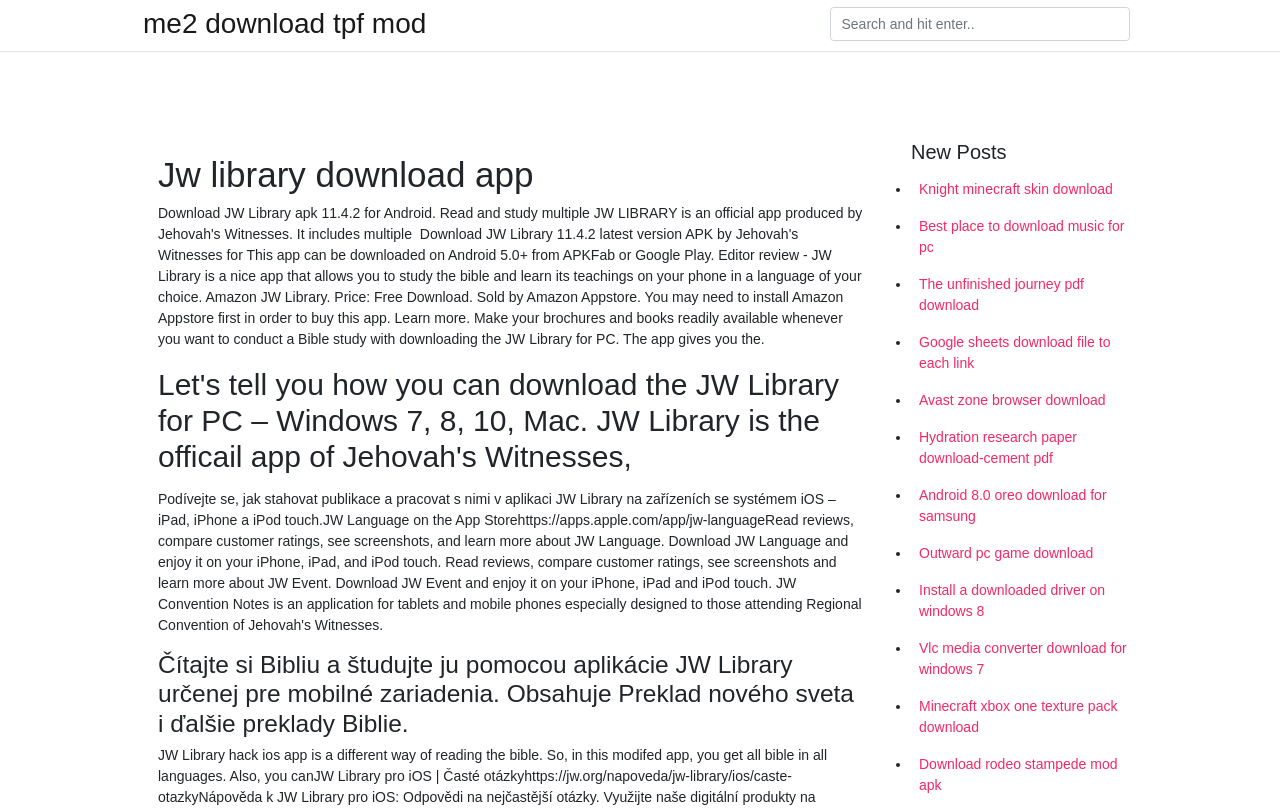What is the purpose of the search box?
Answer with a single word or short phrase according to what you see in the image.

Search for downloads